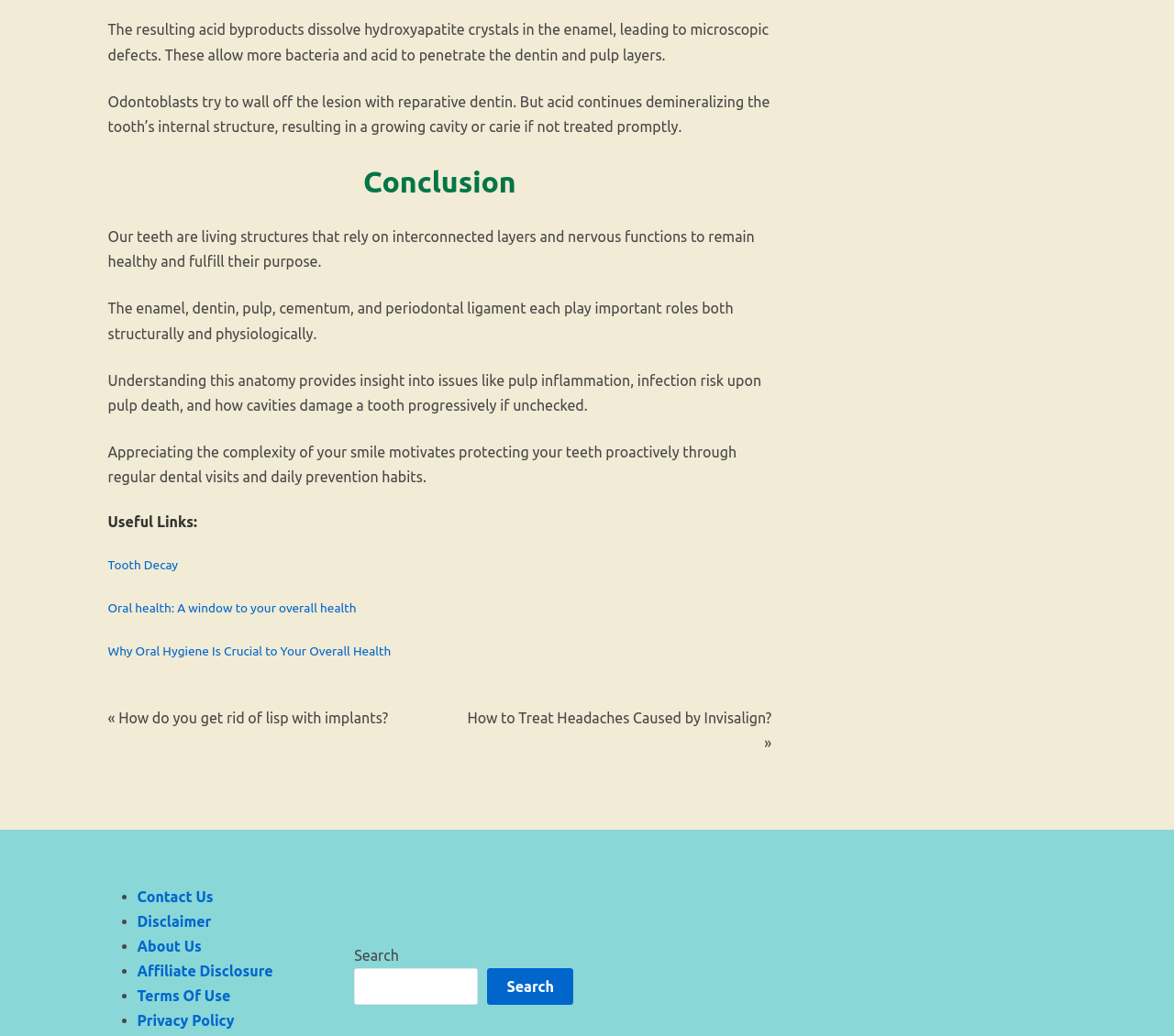Please indicate the bounding box coordinates of the element's region to be clicked to achieve the instruction: "Learn about Oral health". Provide the coordinates as four float numbers between 0 and 1, i.e., [left, top, right, bottom].

[0.092, 0.58, 0.303, 0.594]